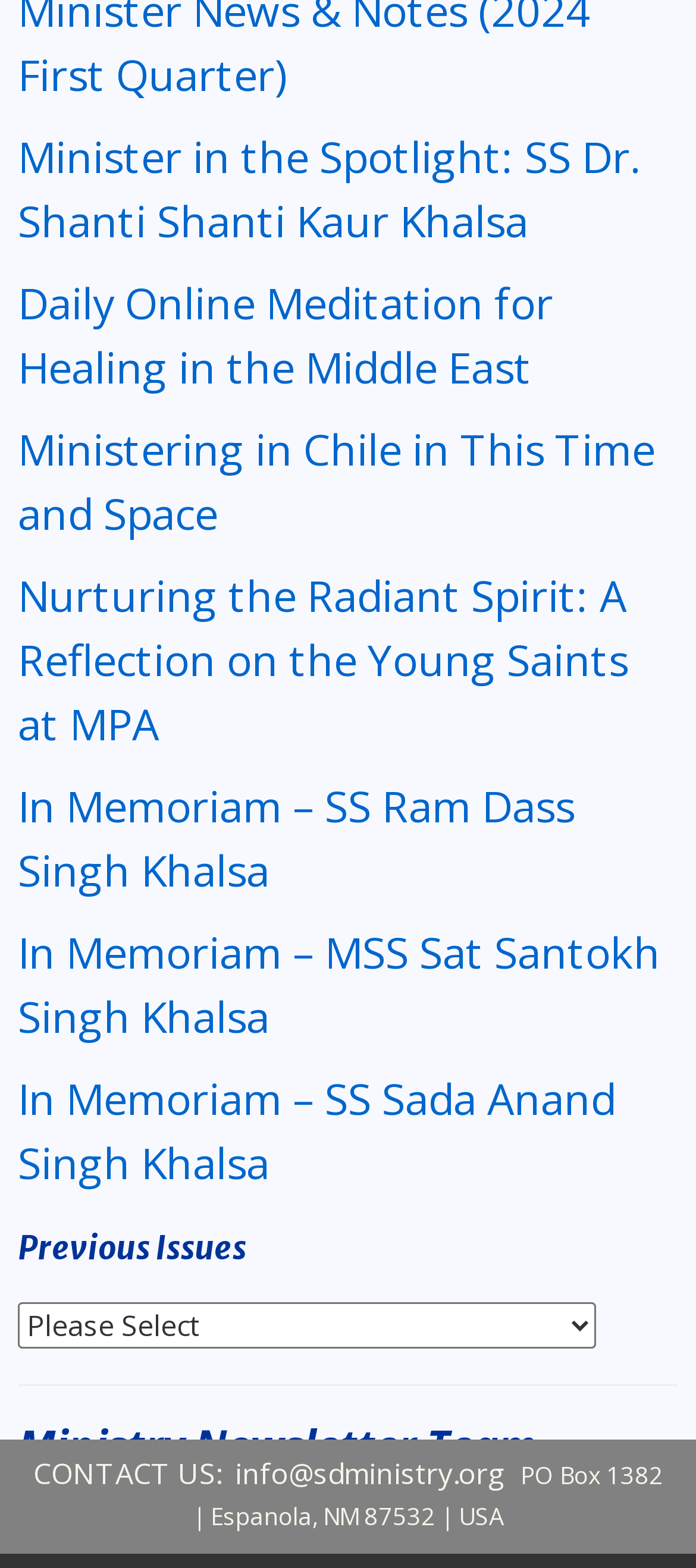Predict the bounding box coordinates of the area that should be clicked to accomplish the following instruction: "Check the Ministry Newsletter Team". The bounding box coordinates should consist of four float numbers between 0 and 1, i.e., [left, top, right, bottom].

[0.026, 0.902, 0.772, 0.939]